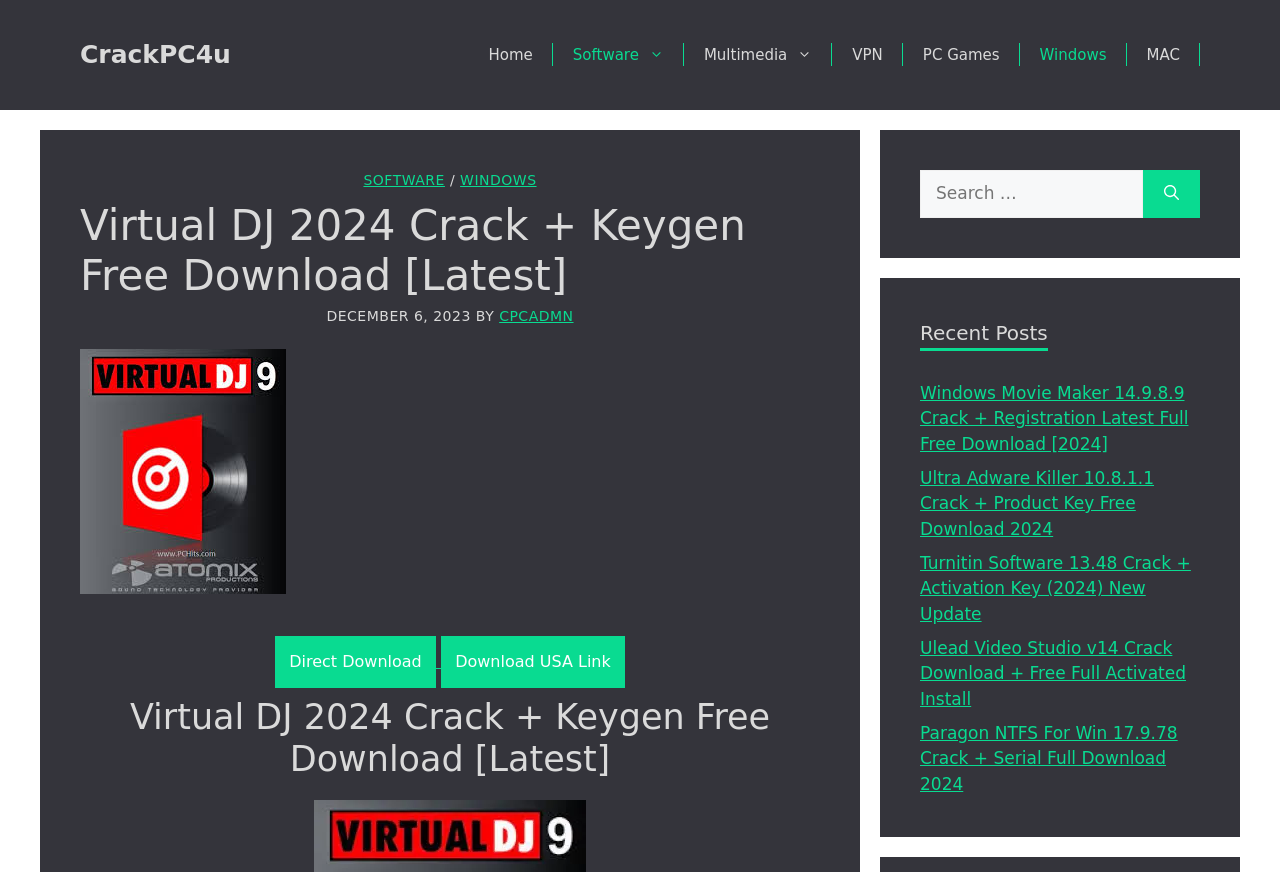What is the function of the search box?
Using the information presented in the image, please offer a detailed response to the question.

I inferred the answer by analyzing the context of the search box, which has a label 'Search for:' and a 'Search' button, suggesting that it is used to search for content on the website.